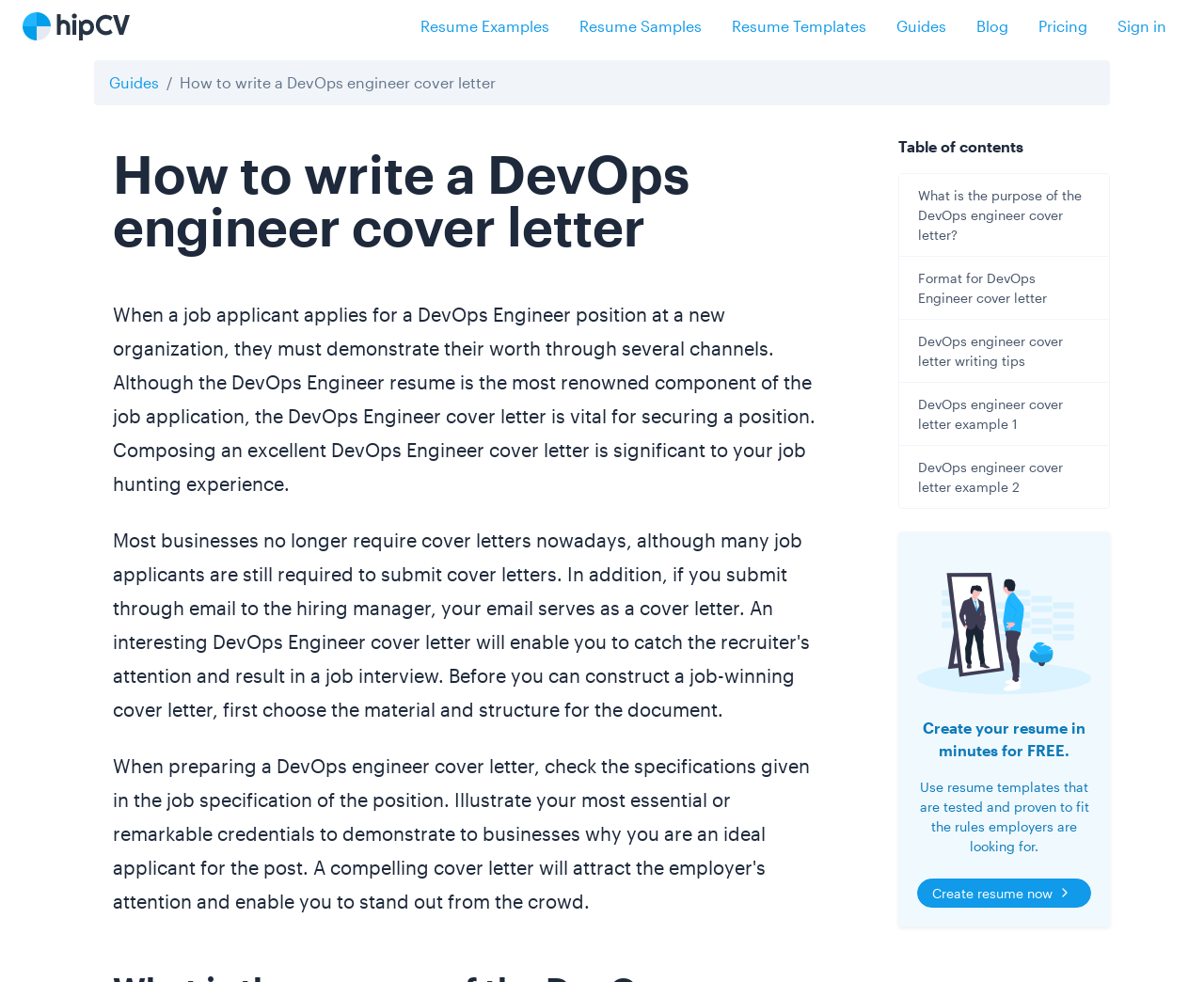Can you find the bounding box coordinates for the element to click on to achieve the instruction: "Click on the 'DevOps engineer cover letter writing tips' link"?

[0.747, 0.326, 0.921, 0.39]